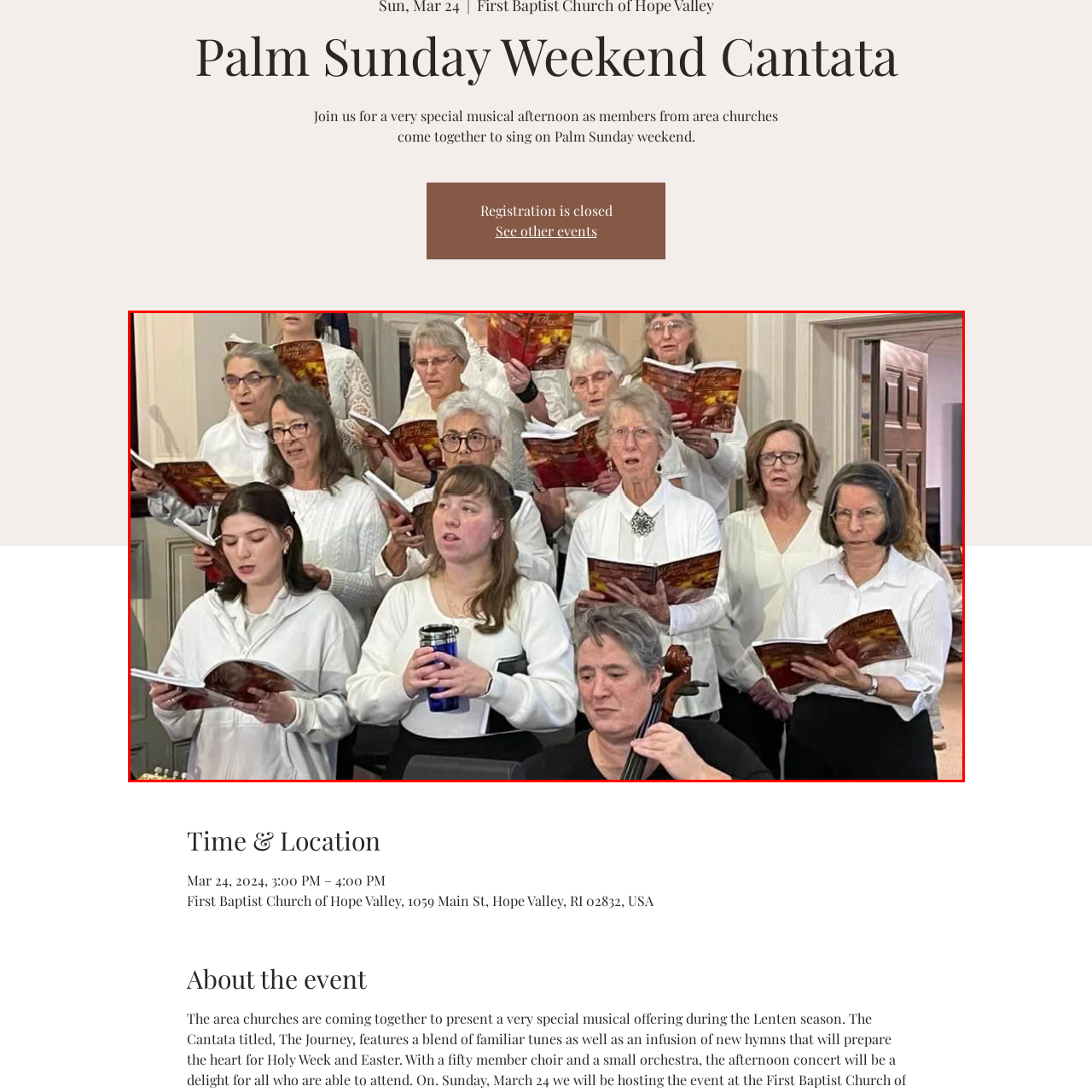What is the setting of the event depicted in the image?
Analyze the visual elements found in the red bounding box and provide a detailed answer to the question, using the information depicted in the image.

The caption hints at a church setting, which contributes to the ambiance of the event, suggesting that the event is taking place in a religious institution.